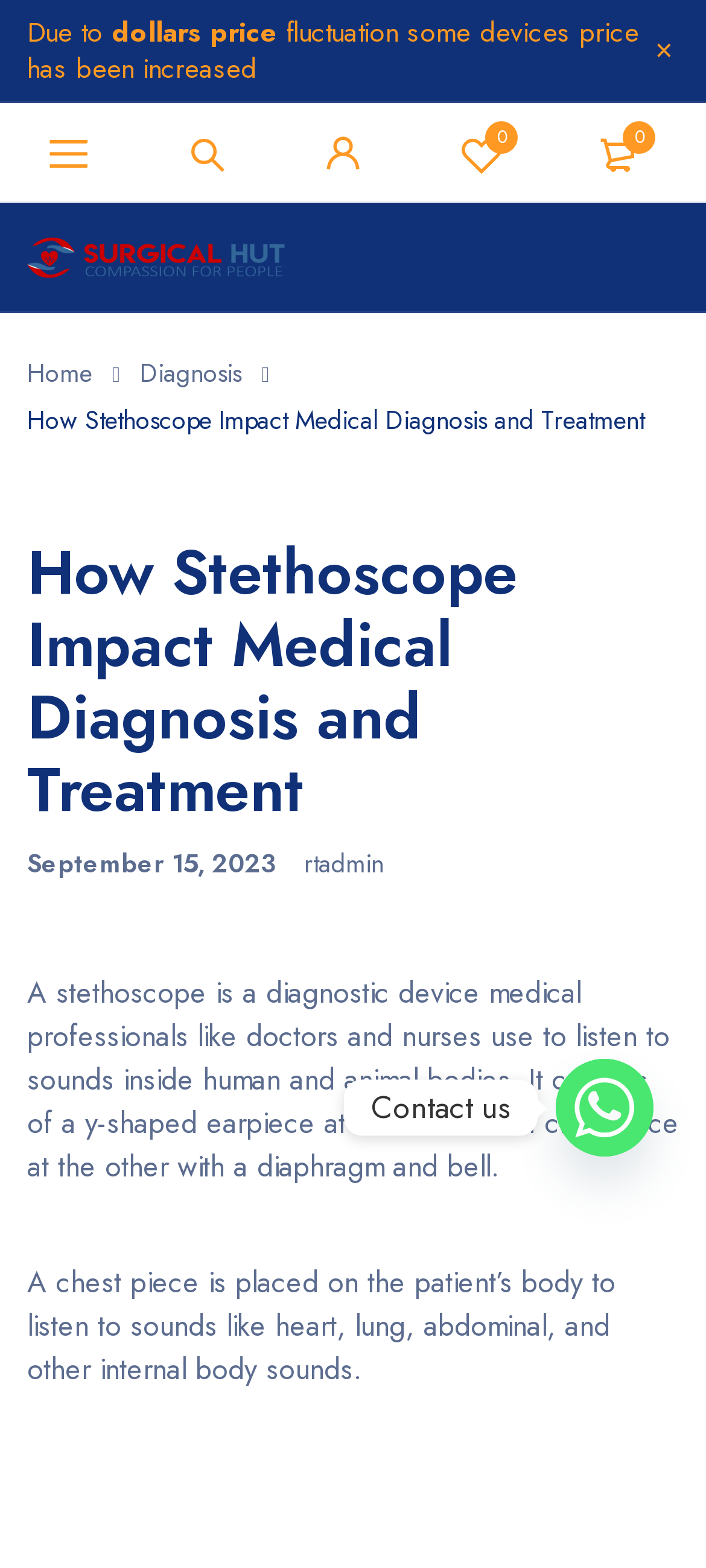What is the name of the website or company?
Please interpret the details in the image and answer the question thoroughly.

The webpage has a link with the text 'Surgical Hut' which suggests that it is the name of the website or company.